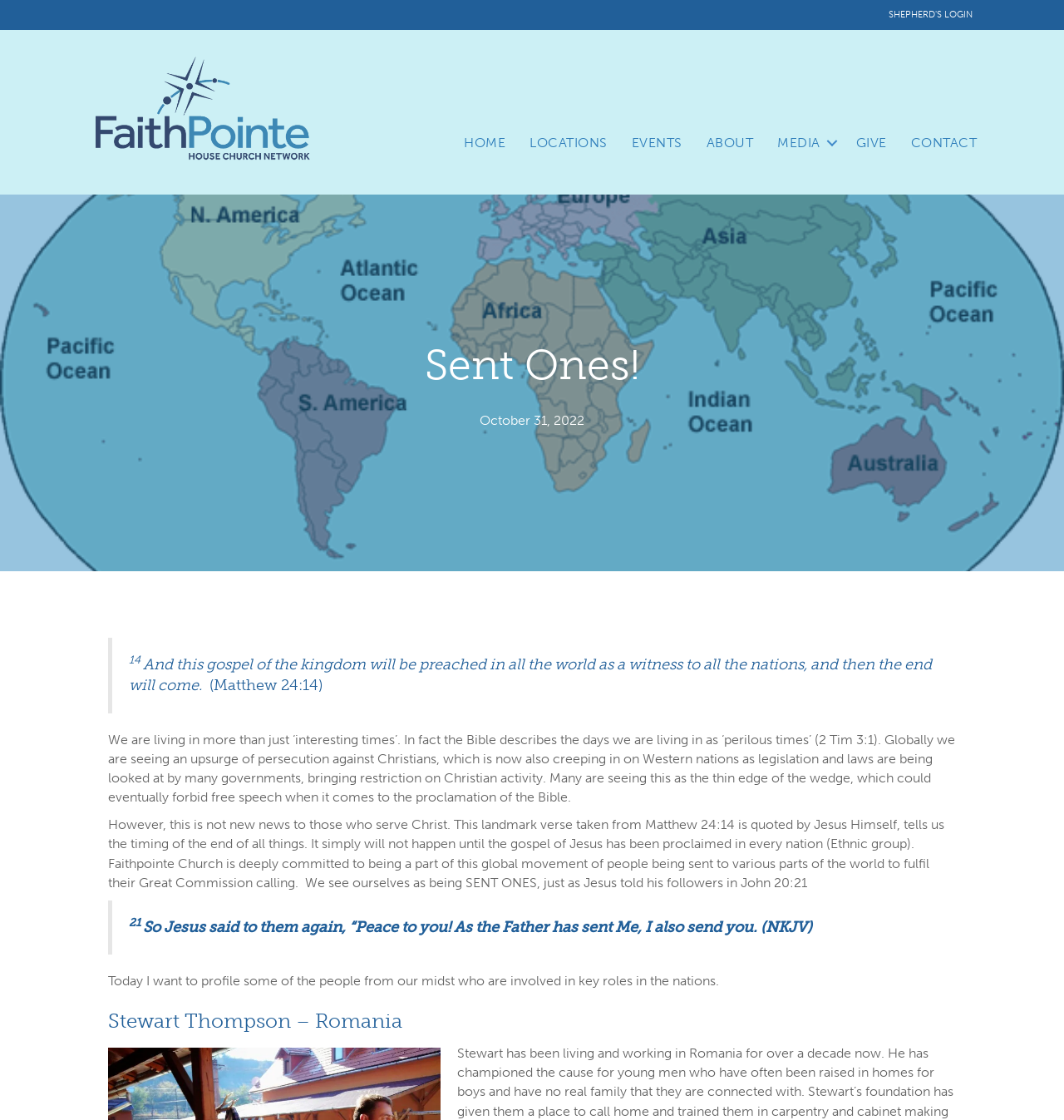Could you indicate the bounding box coordinates of the region to click in order to complete this instruction: "Explore the MEDIA page".

[0.72, 0.111, 0.793, 0.144]